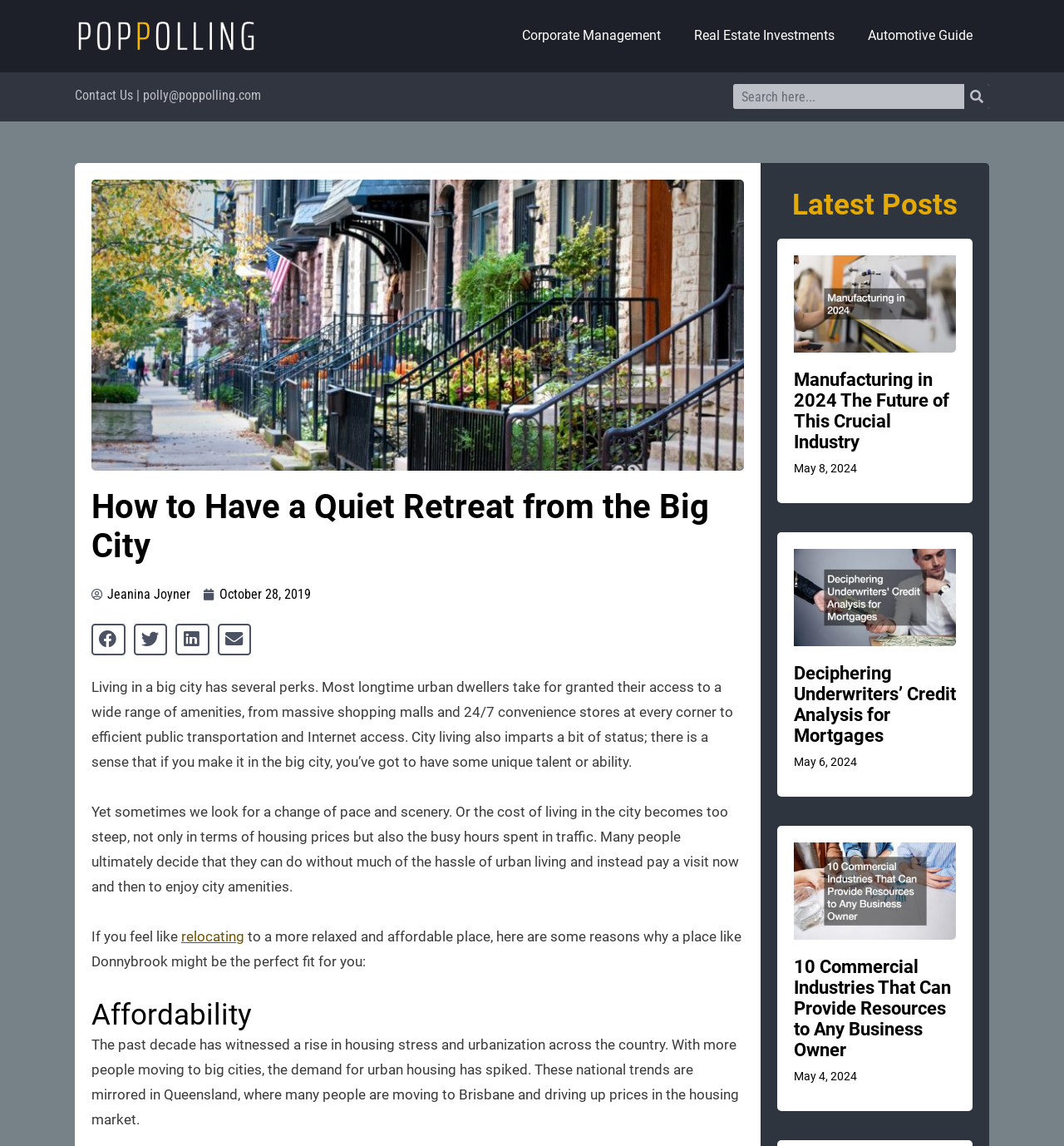Highlight the bounding box of the UI element that corresponds to this description: "relocating".

[0.17, 0.81, 0.23, 0.824]